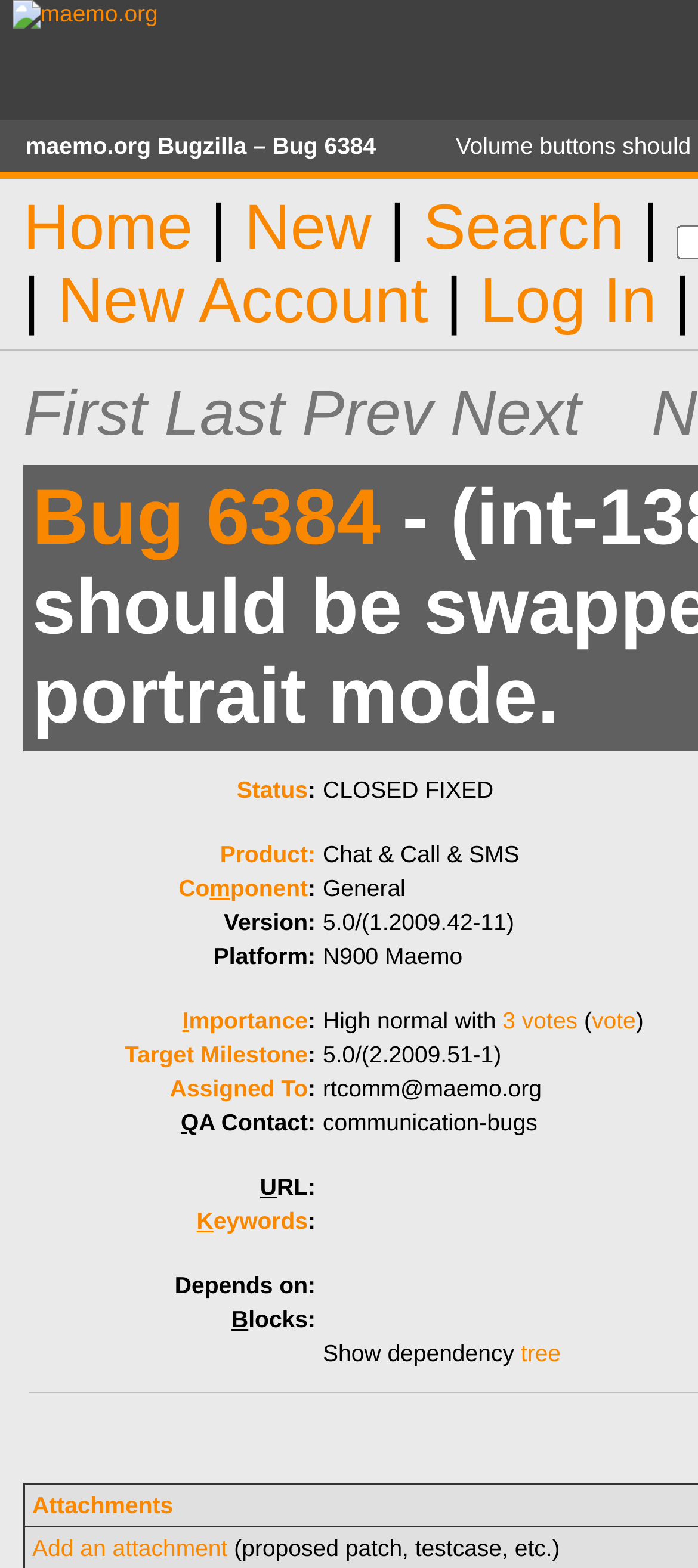Pinpoint the bounding box coordinates of the clickable area needed to execute the instruction: "go to home page". The coordinates should be specified as four float numbers between 0 and 1, i.e., [left, top, right, bottom].

[0.033, 0.122, 0.276, 0.167]